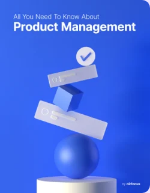What is the title of the eBook?
Refer to the image and give a detailed answer to the query.

The title of the eBook is clearly presented at the center of the cover, conveying a clear and inviting message to potential readers interested in enhancing their knowledge and skills in product management, as described in the caption.